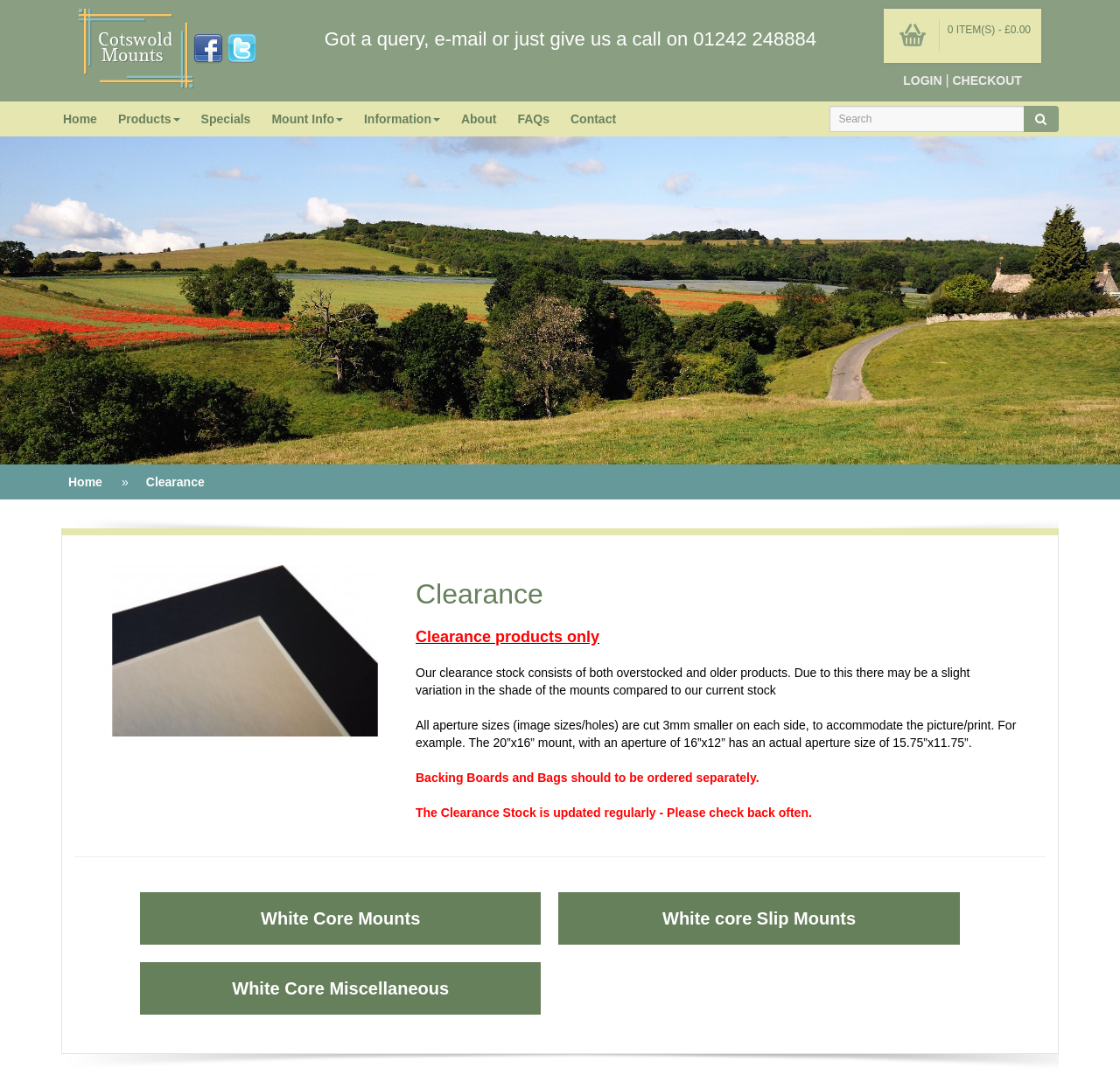Return the bounding box coordinates of the UI element that corresponds to this description: "FAQs". The coordinates must be given as four float numbers in the range of 0 and 1, [left, top, right, bottom].

[0.453, 0.094, 0.5, 0.126]